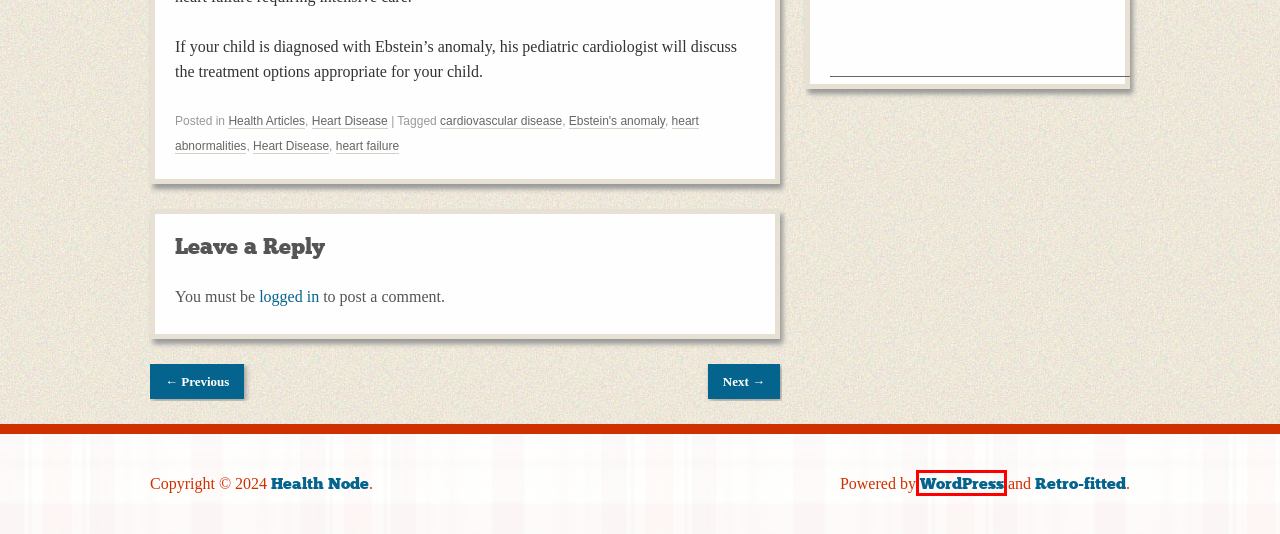You are given a screenshot depicting a webpage with a red bounding box around a UI element. Select the description that best corresponds to the new webpage after clicking the selected element. Here are the choices:
A. Health Node - Your Health, Beauty and Weight Loss Portal
B. Health Articles – Health Node
C. Blog Tool, Publishing Platform, and CMS – WordPress.org
D. Heart Failure – Health Node
E. Cardiovascular Disease – Health Node
F. Log In ‹ Health Node — WordPress
G. Ebstein's Anomaly – Health Node
H. Heart Abnormalities – Health Node

C